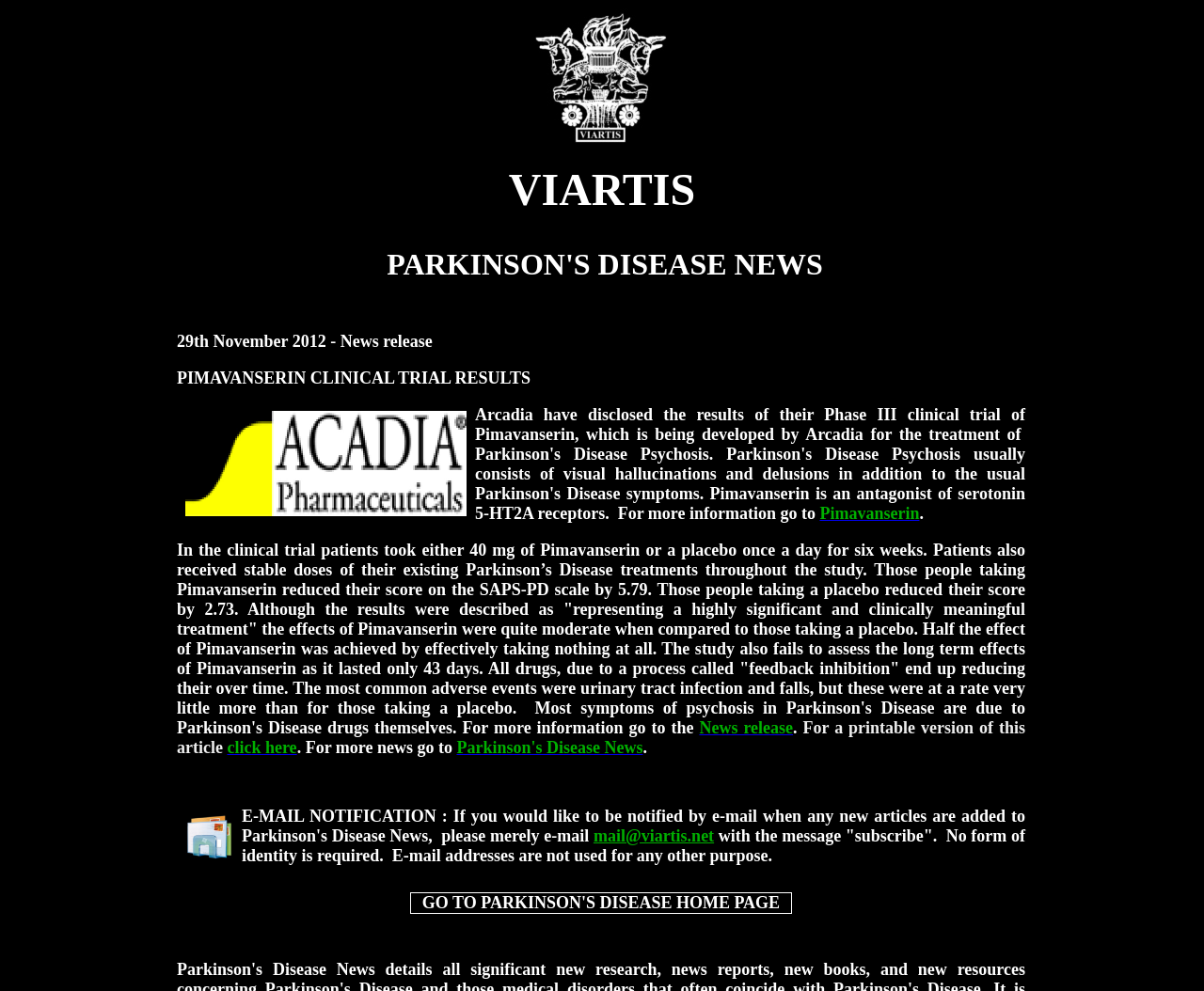By analyzing the image, answer the following question with a detailed response: What is the effect of Pimavanserin on the SAPS-PD scale?

The text in the webpage mentions that patients taking Pimavanserin reduced their score on the SAPS-PD scale by 5.79, which suggests that Pimavanserin has a positive effect on this scale.